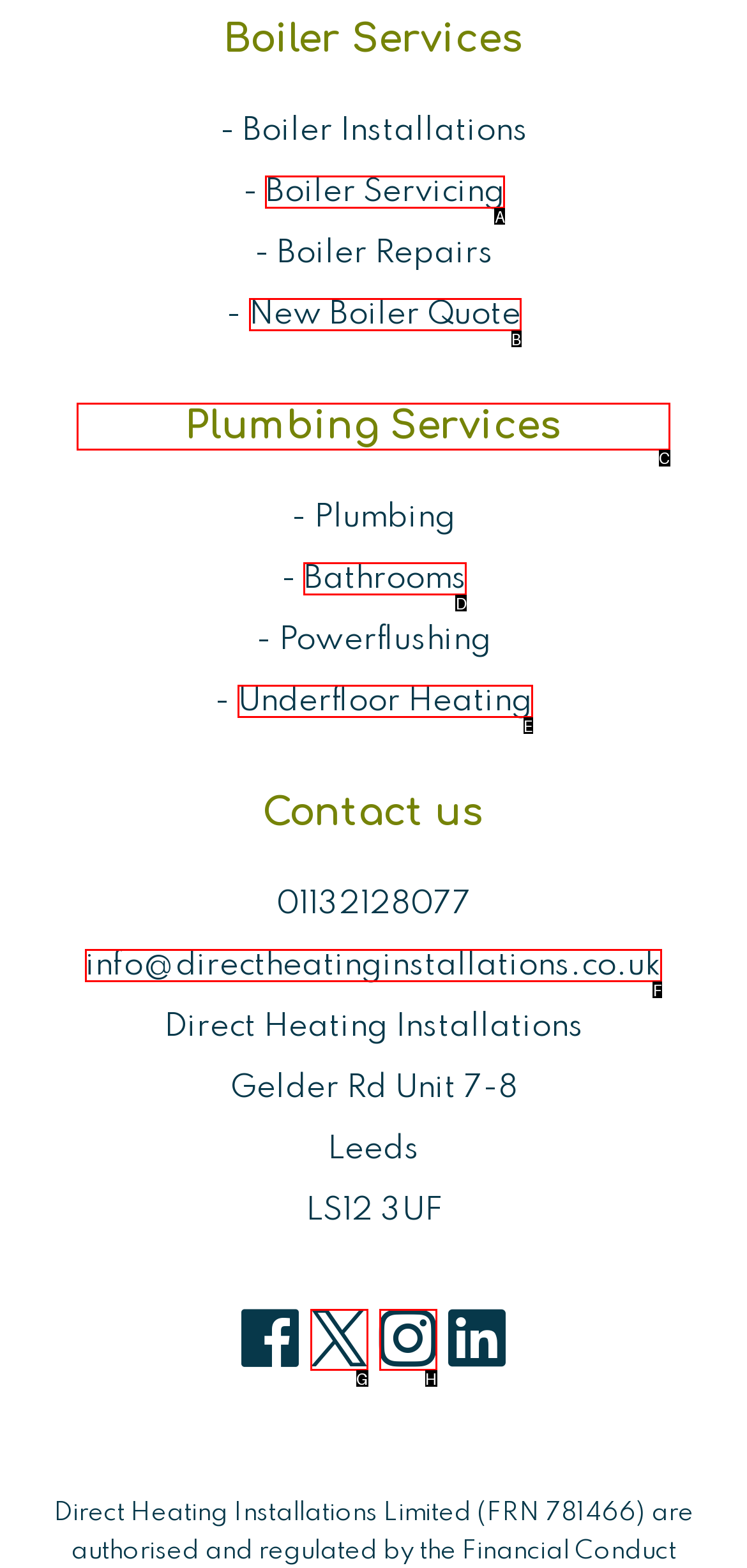Given the task: View Plumbing Services, tell me which HTML element to click on.
Answer with the letter of the correct option from the given choices.

C